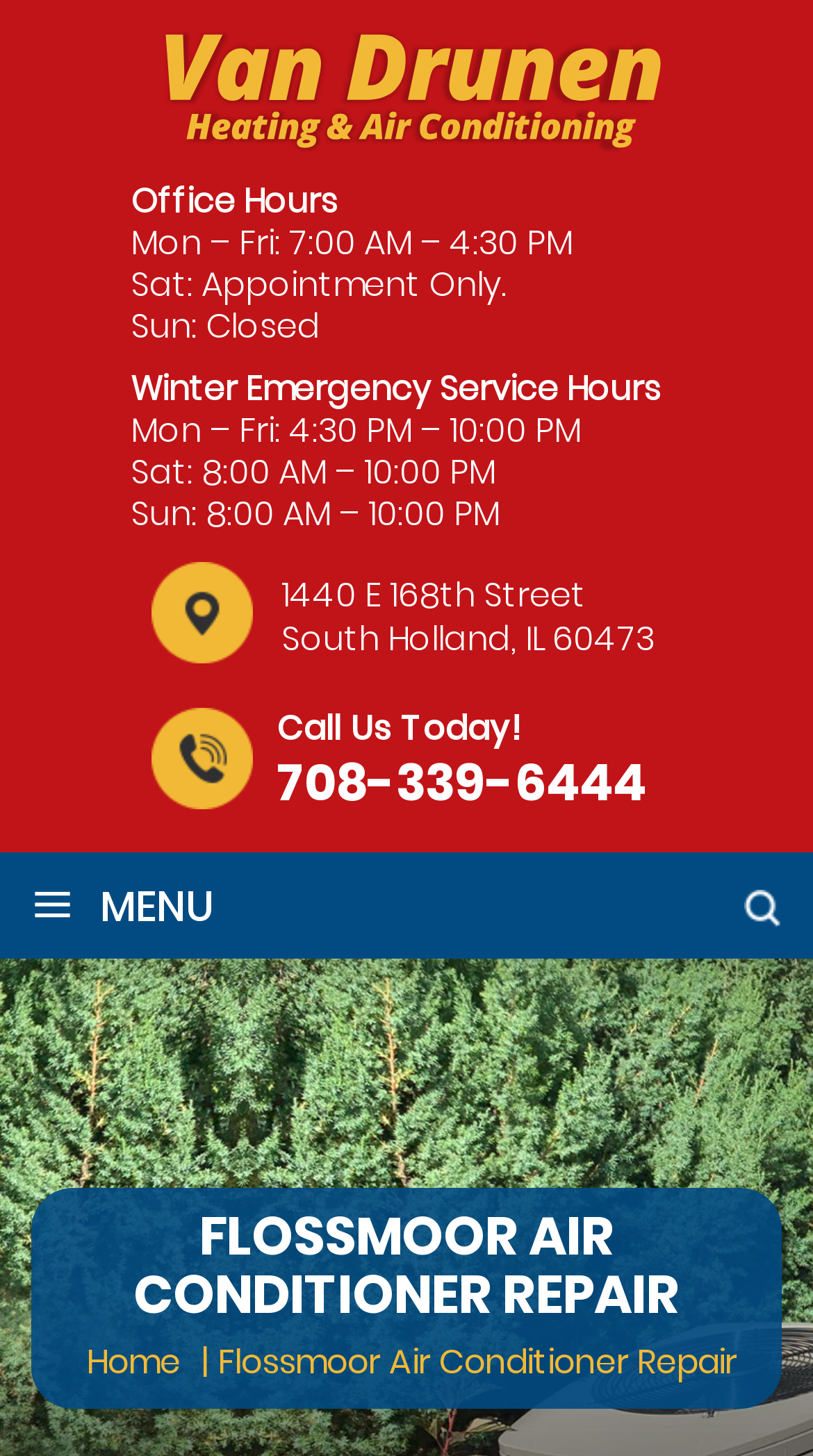Provide a brief response to the question below using one word or phrase:
What are the office hours on Saturday?

Appointment Only